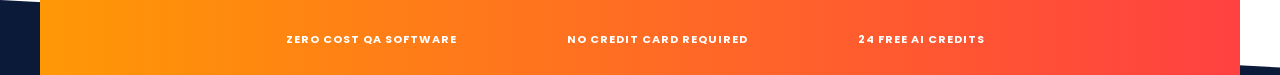Explain what is happening in the image with as much detail as possible.

The image showcases a visually striking banner promoting a QA software solution that emphasizes its cost-free benefits. The background transitions from a vibrant orange to a deep red, creating an eye-catching gradient. Centrally placed white text conveys essential offers: "ZERO COST QA SOFTWARE," "NO CREDIT CARD REQUIRED," and "24 FREE AI CREDITS," highlighting the advantages of utilizing this service. This promotional imagery aims to attract potential users by underscoring the accessibility and no-obligation nature of the offer.